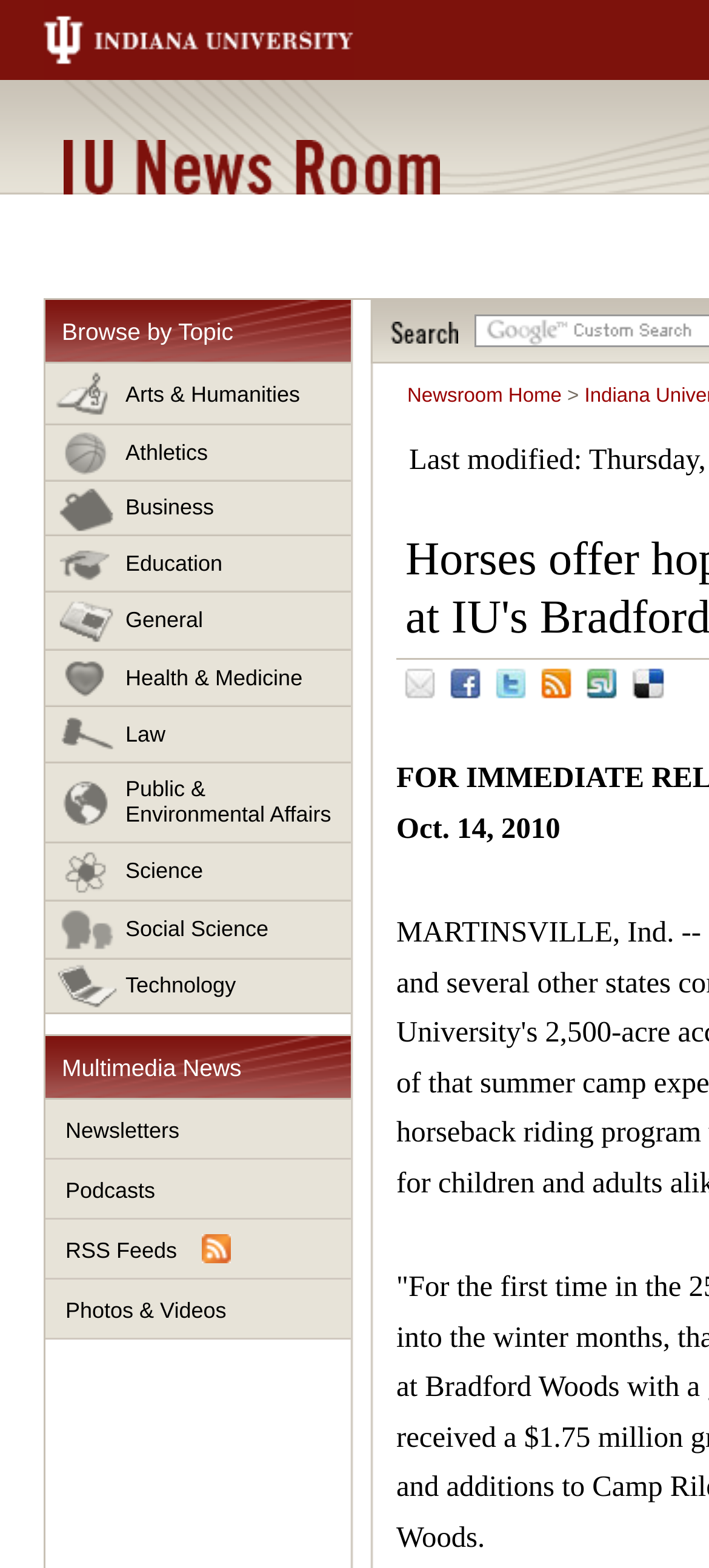Refer to the screenshot and give an in-depth answer to this question: What is the date of the news article?

I found a static text element with the content 'Oct. 14, 2010' which appears to be the date of the news article.